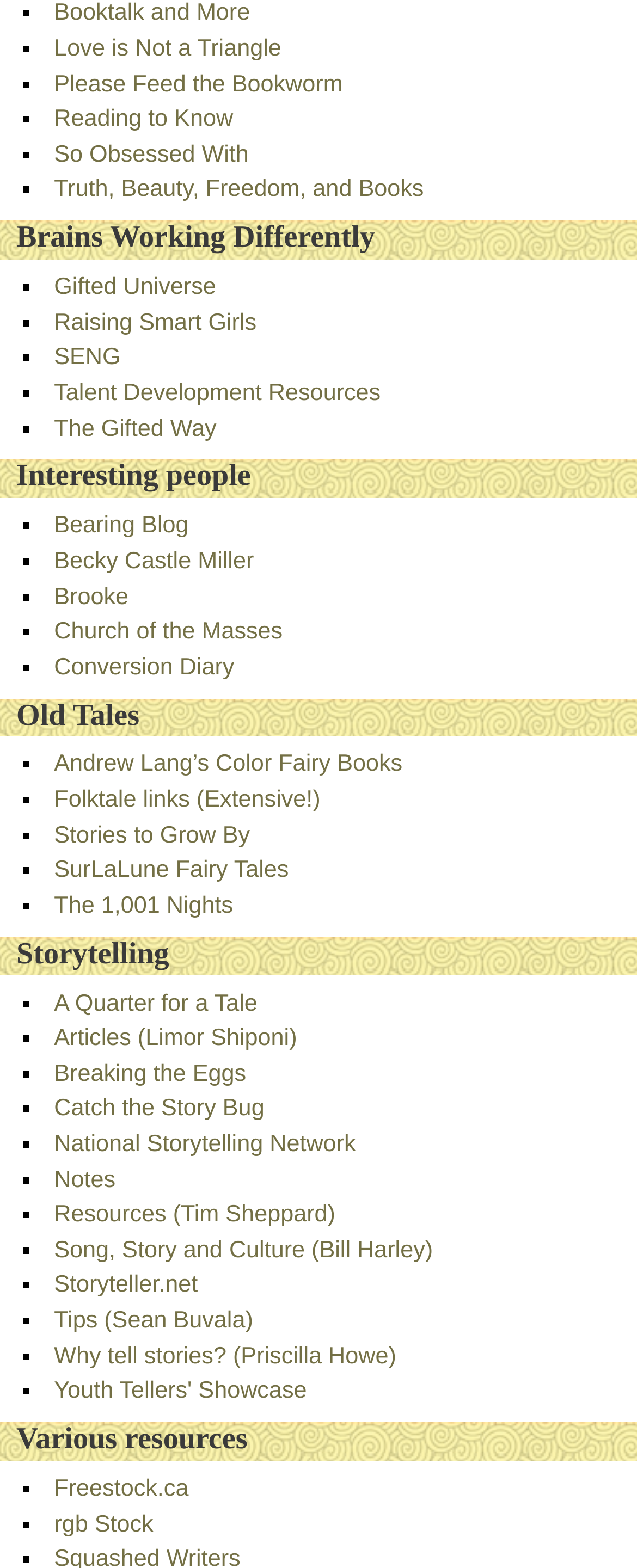Determine the bounding box coordinates of the area to click in order to meet this instruction: "Click on 'Booktalk and More'".

[0.085, 0.0, 0.393, 0.017]